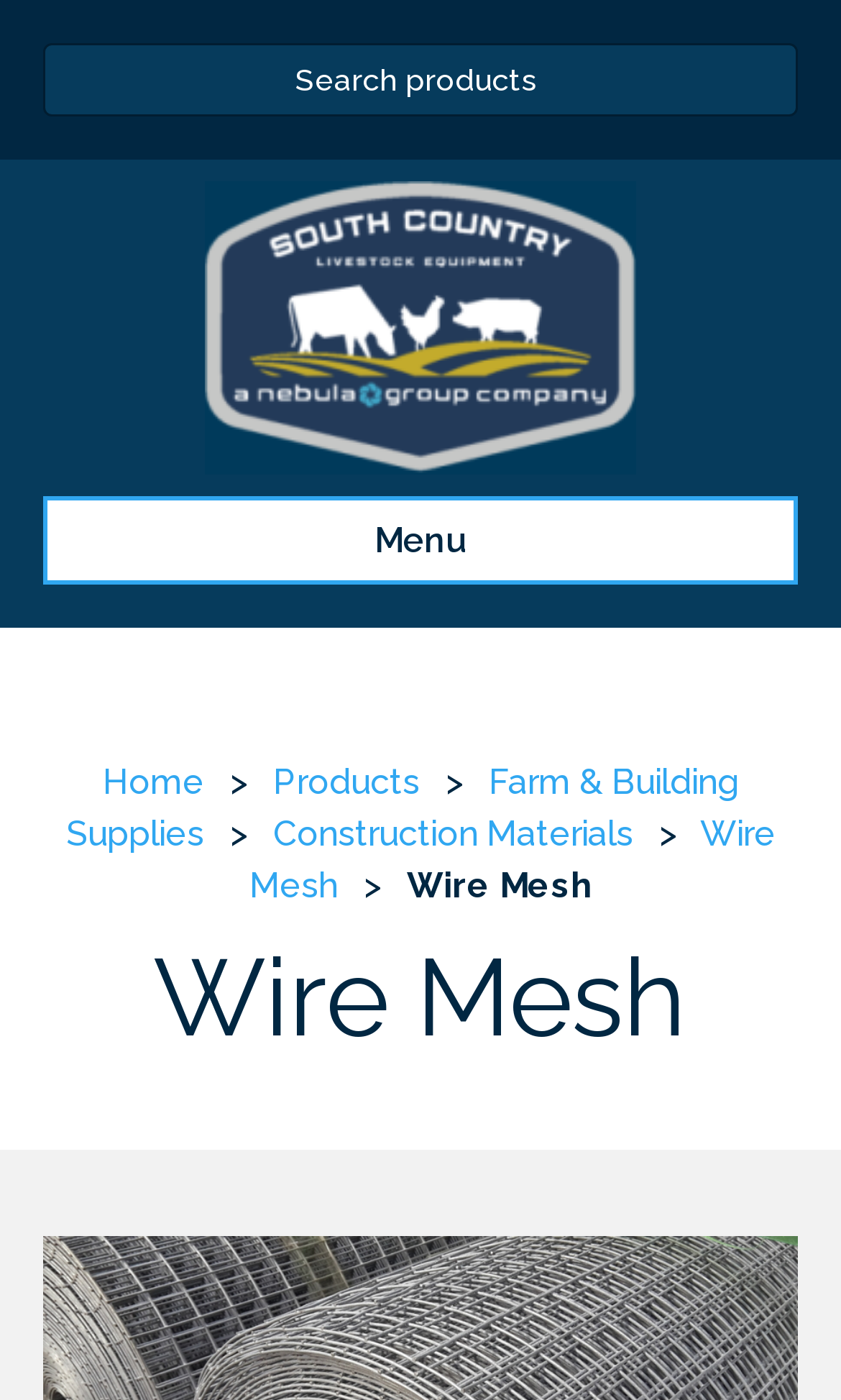Identify and provide the bounding box coordinates of the UI element described: "alt="South Country Livestock Equipment"". The coordinates should be formatted as [left, top, right, bottom], with each number being a float between 0 and 1.

[0.244, 0.219, 0.756, 0.246]